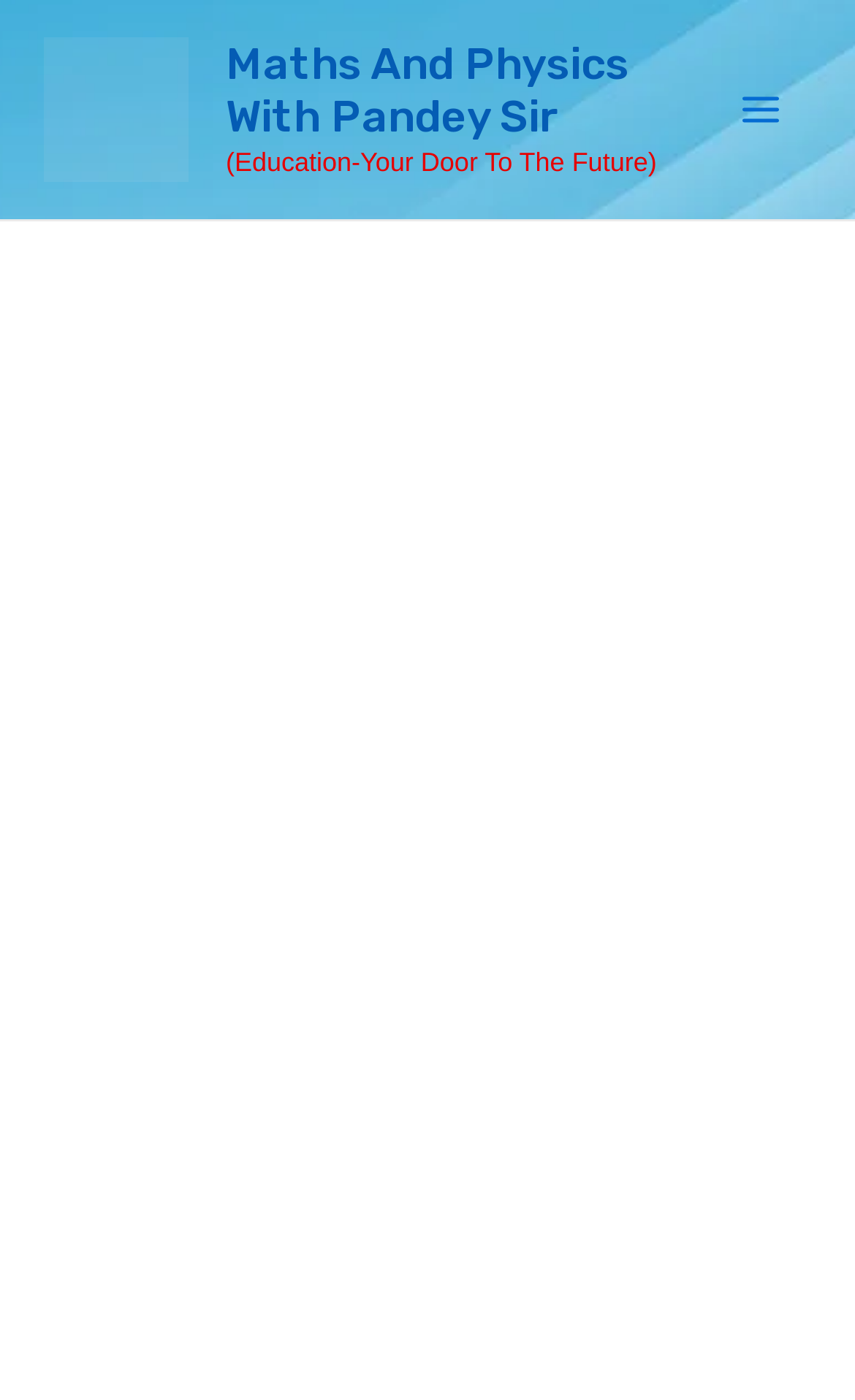Provide a short answer to the following question with just one word or phrase: What is the text above the main menu button?

Education-Your Door To The Future